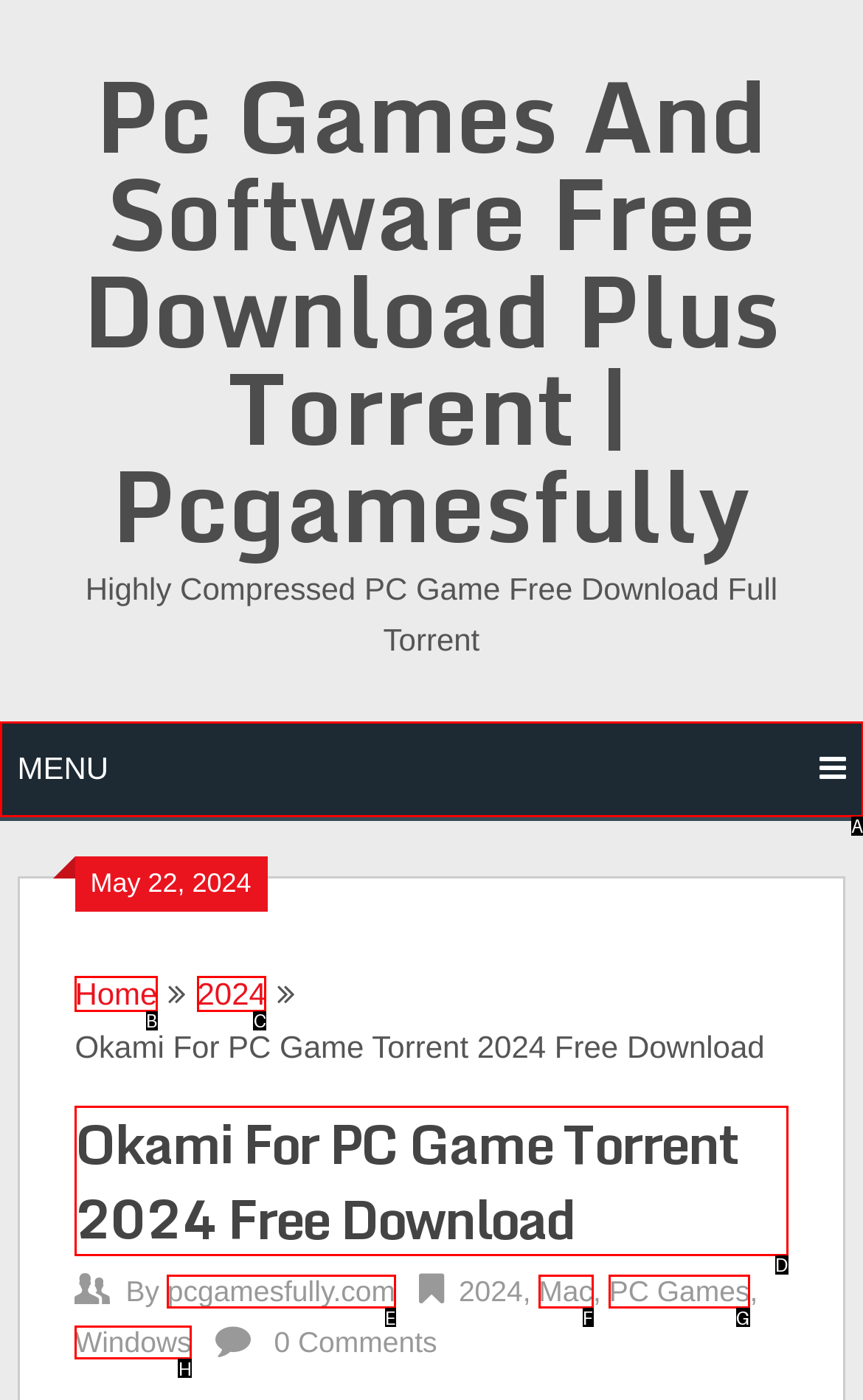Choose the letter that corresponds to the correct button to accomplish the task: download Okami For PC Game Torrent
Reply with the letter of the correct selection only.

D